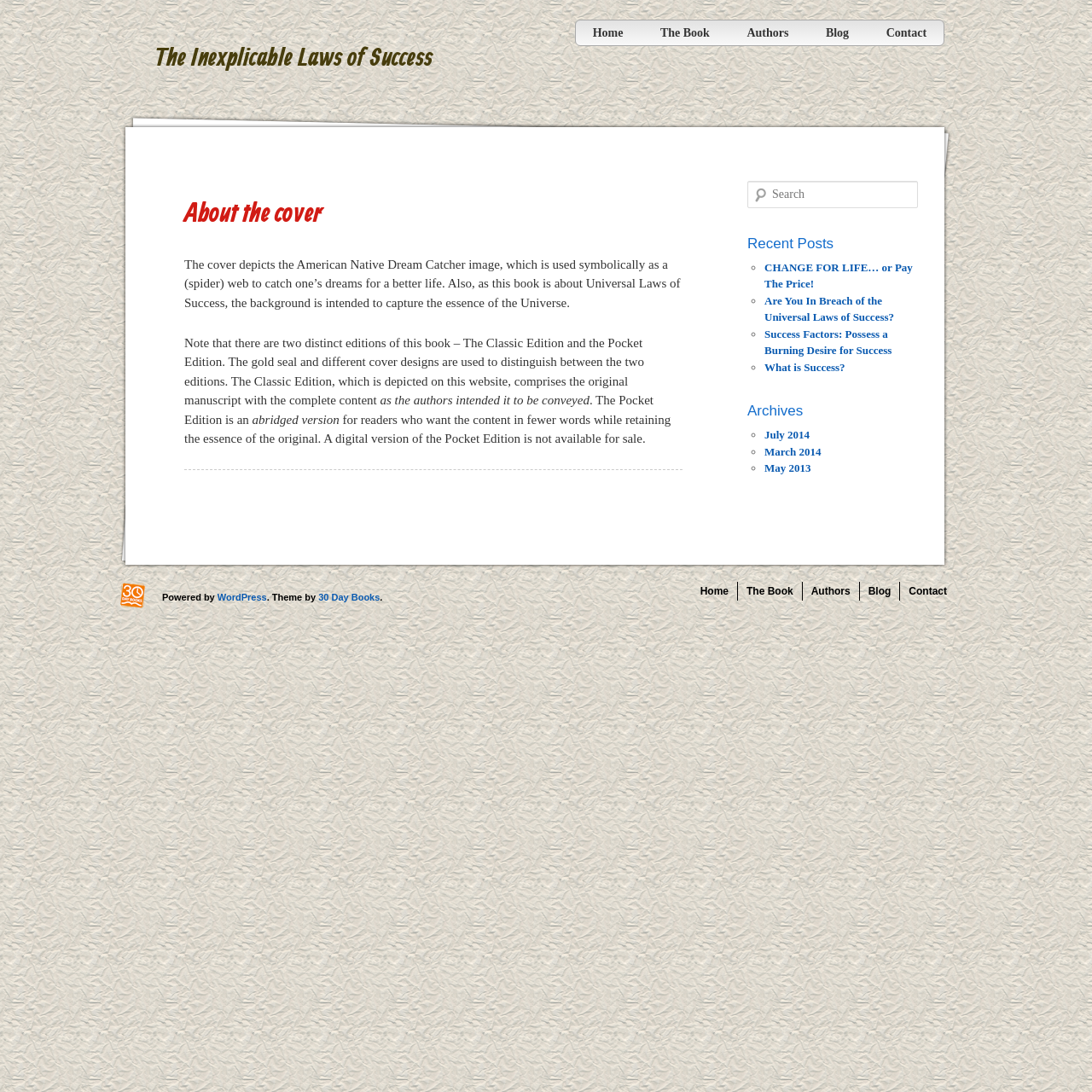Refer to the screenshot and give an in-depth answer to this question: What is the theme of the webpage?

The theme of the webpage is WordPress, which is evident from the footer section of the webpage. The webpage mentions 'Powered by WordPress' and 'Theme by 30 Day Books'.